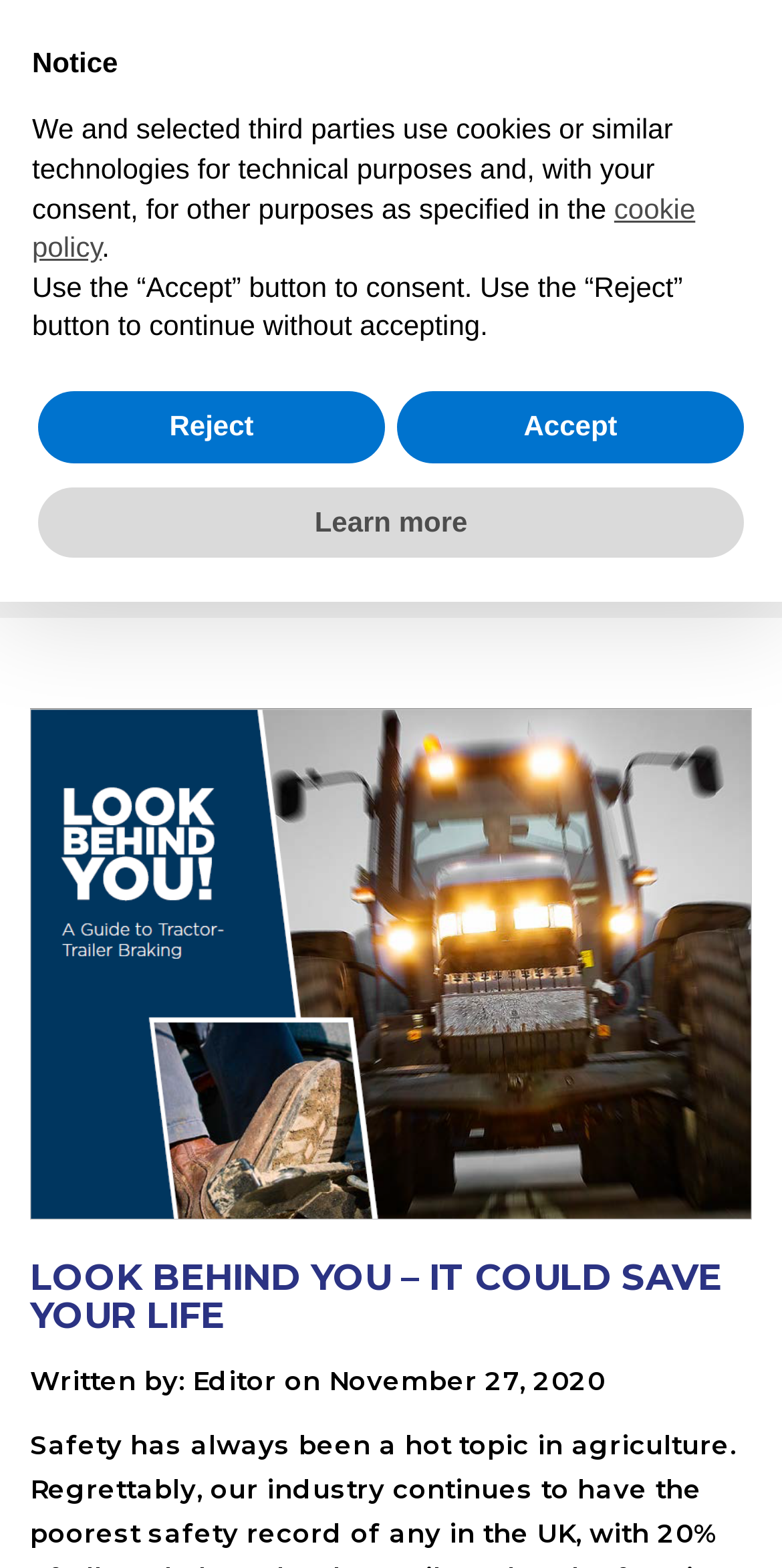Identify the main heading from the webpage and provide its text content.

LOOK BEHIND YOU – IT COULD SAVE YOUR LIFE